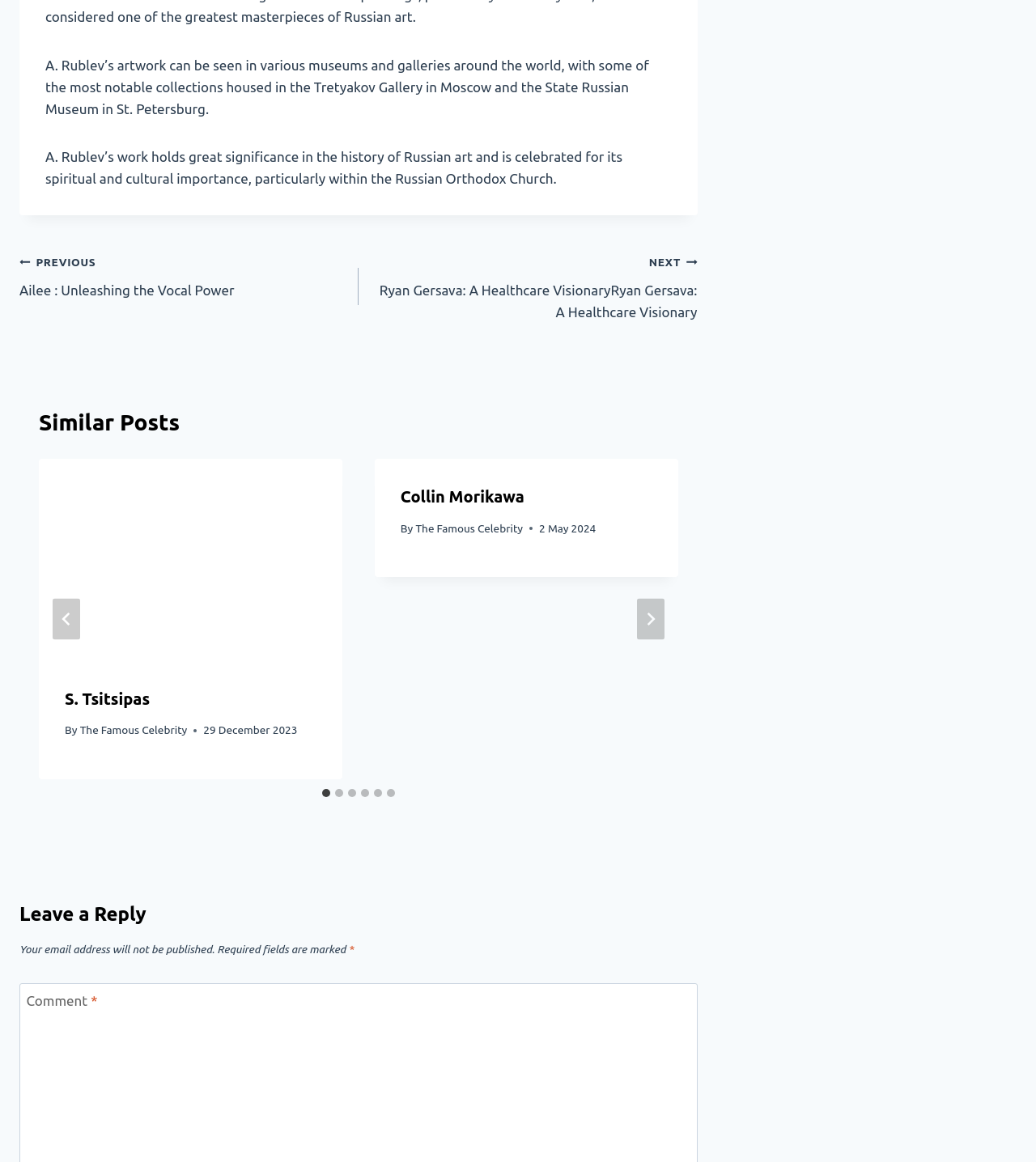Show the bounding box coordinates for the HTML element as described: "The Famous Celebrity".

[0.401, 0.449, 0.505, 0.46]